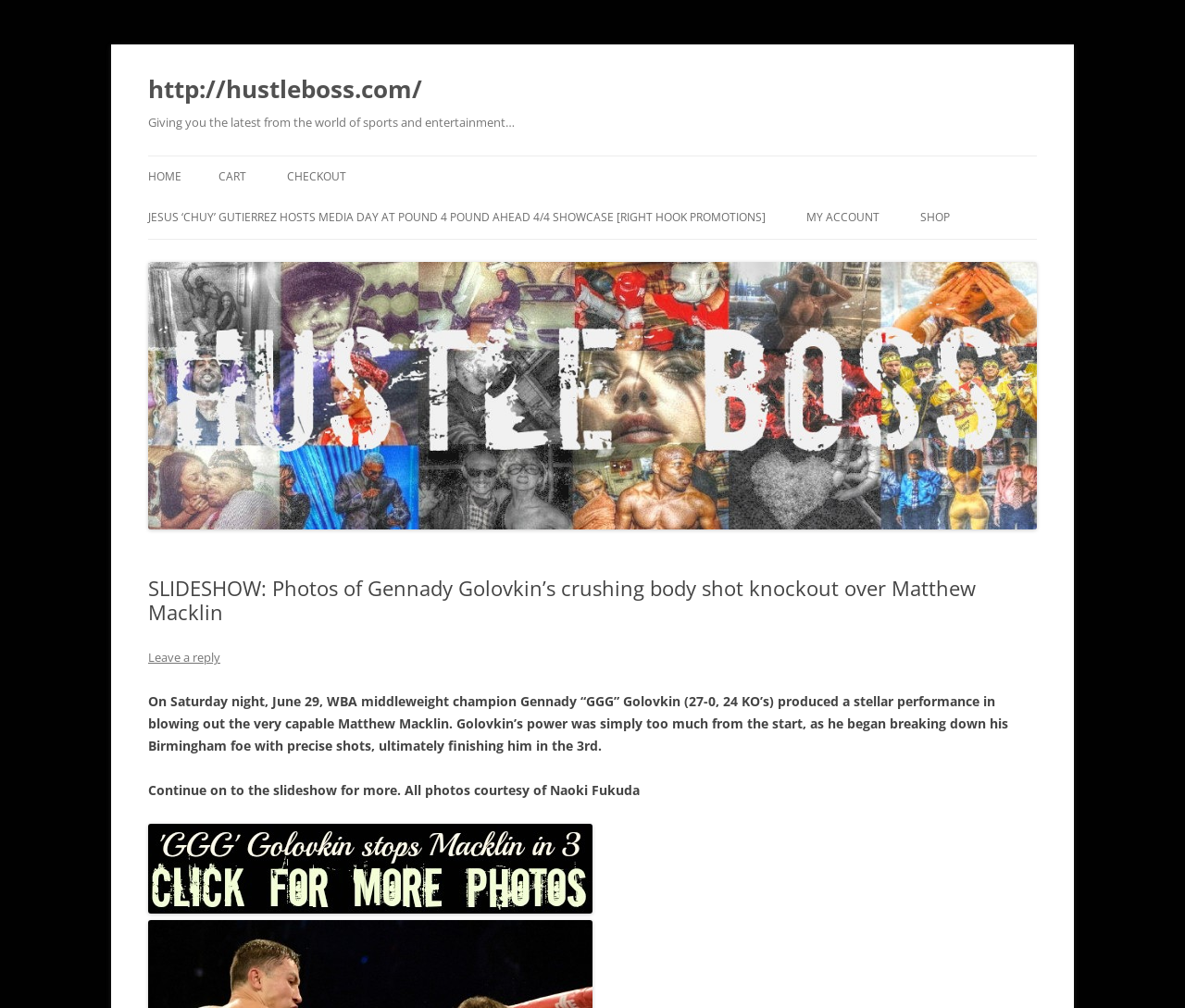Determine the bounding box coordinates for the area you should click to complete the following instruction: "Browse the shop".

[0.777, 0.196, 0.802, 0.237]